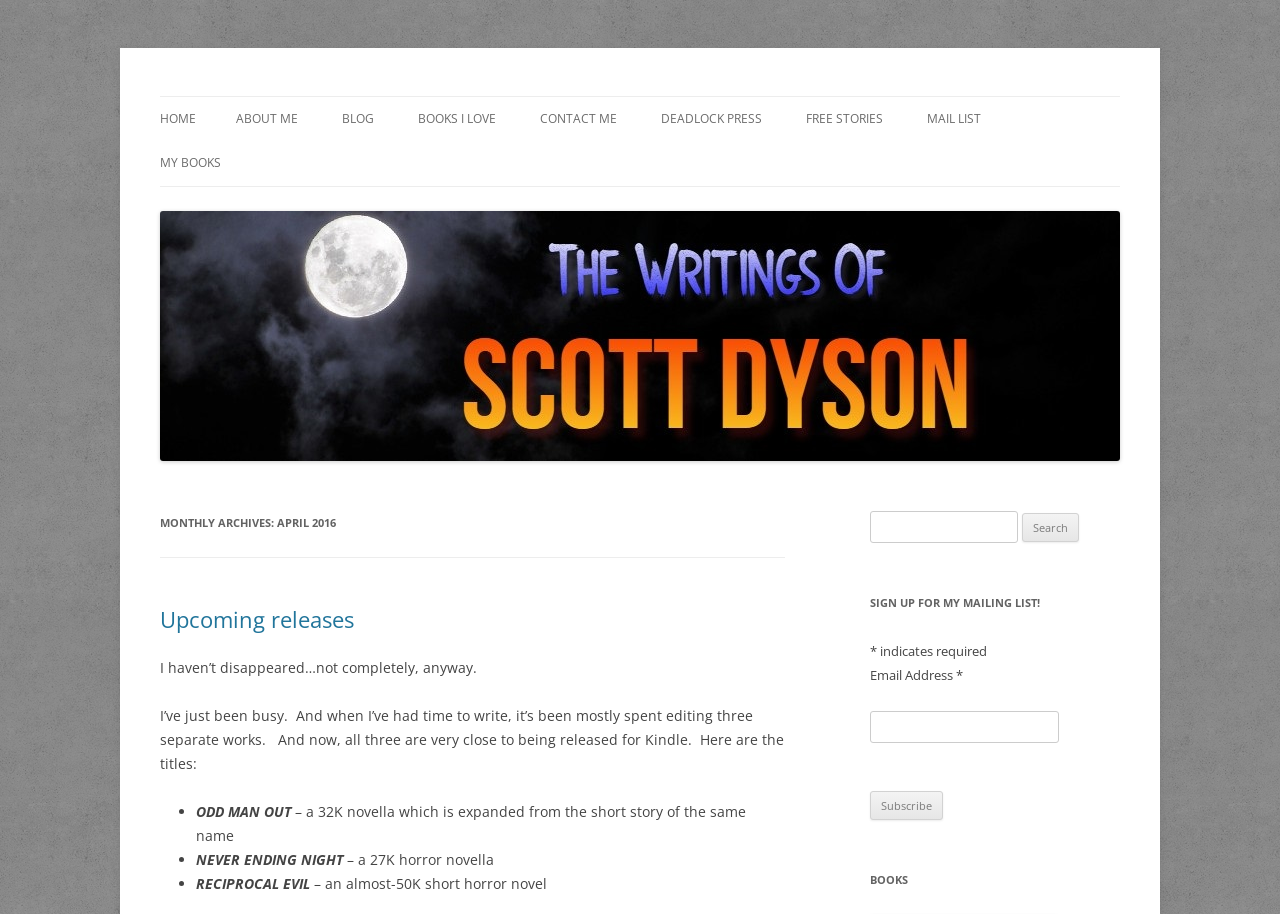Determine the bounding box coordinates of the target area to click to execute the following instruction: "Click the 'About' link."

None